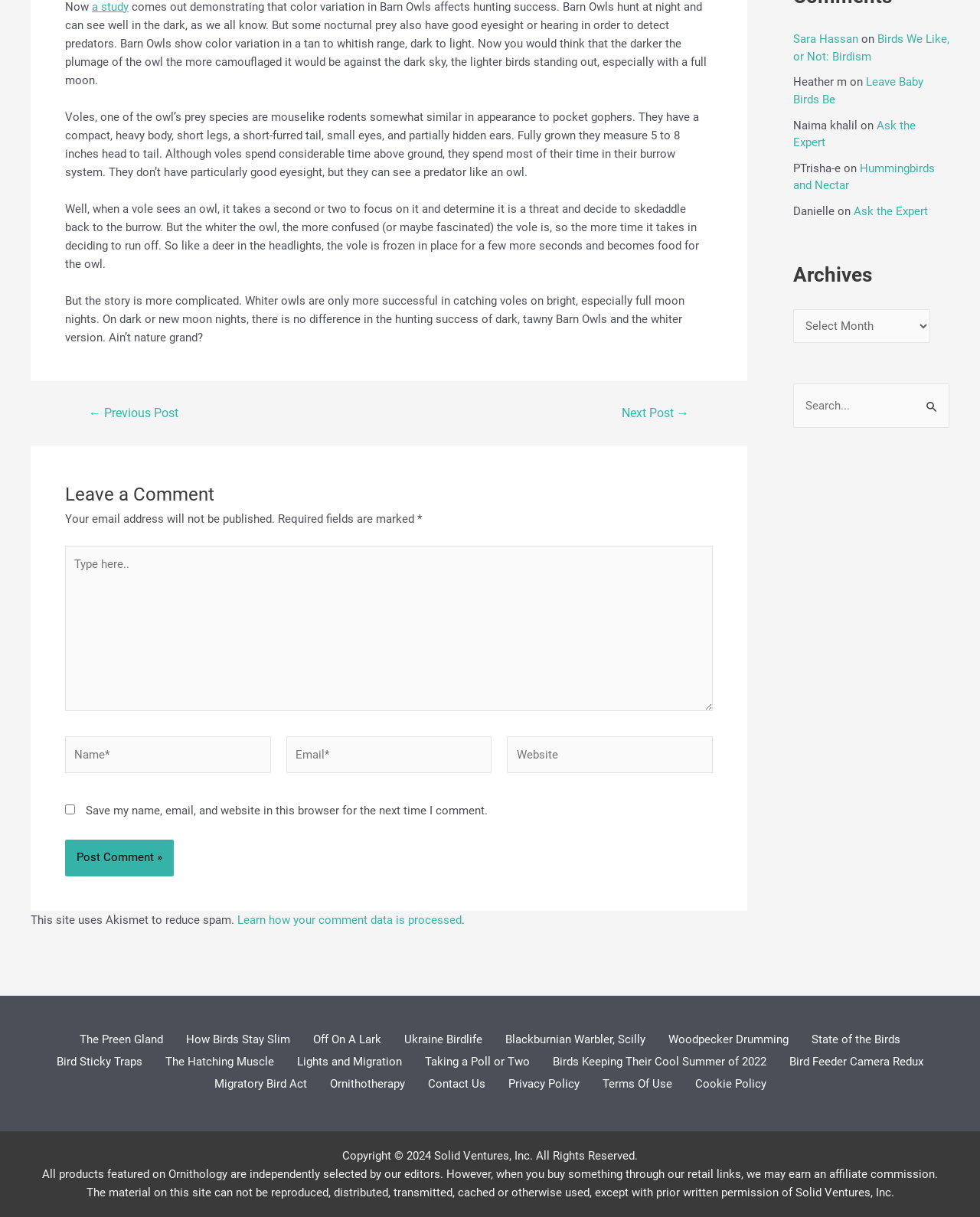Could you find the bounding box coordinates of the clickable area to complete this instruction: "View archives"?

[0.809, 0.254, 0.949, 0.282]